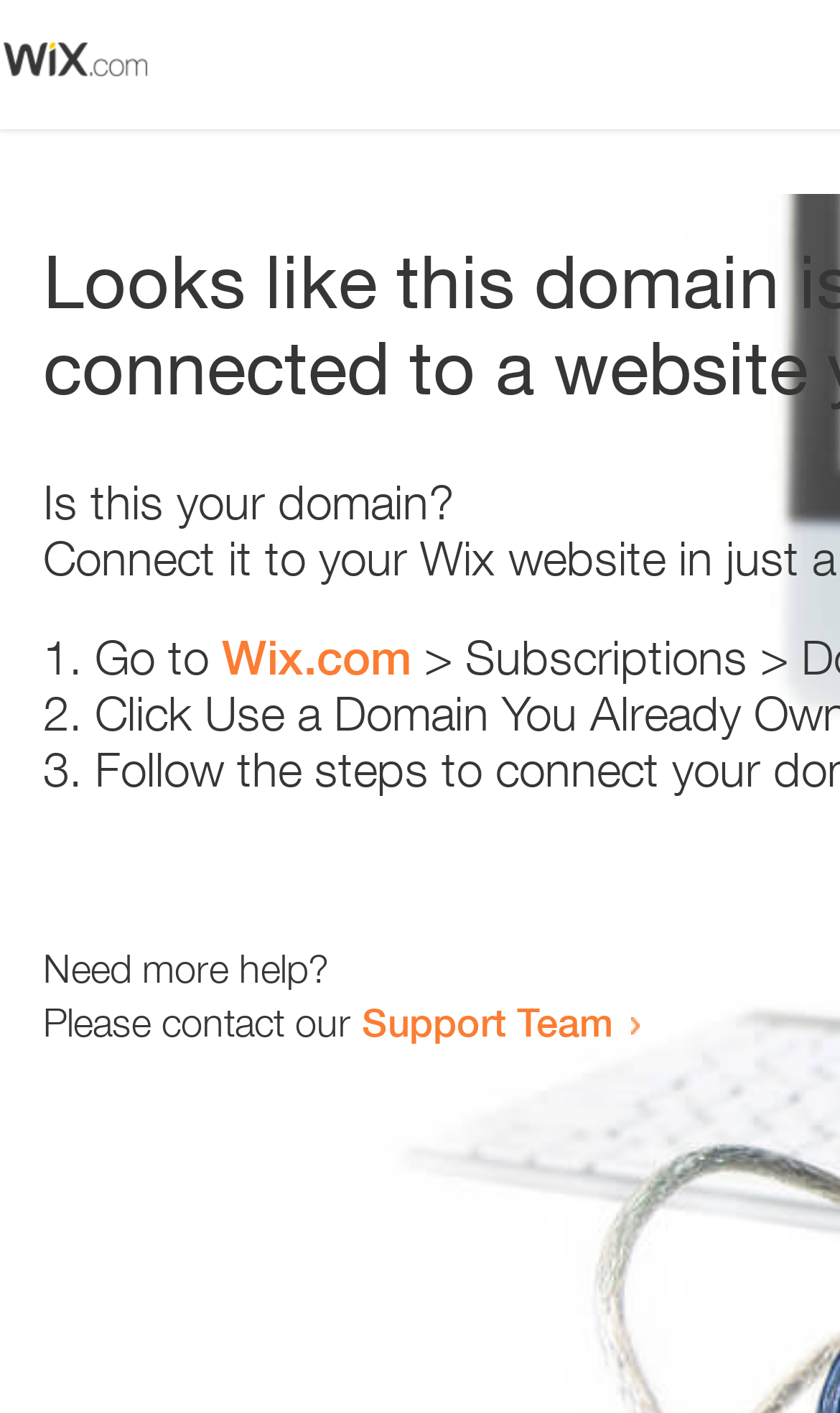Summarize the webpage with a detailed and informative caption.

The webpage appears to be an error page, with a small image at the top left corner. Below the image, there is a question "Is this your domain?" in a prominent position. 

To the right of the question, there is a numbered list with three items. The first item starts with "1." and suggests going to "Wix.com". The second item starts with "2." and the third item starts with "3.", but their contents are not specified. 

Further down the page, there is a message "Need more help?" followed by a sentence "Please contact our Support Team" with a link to the Support Team.